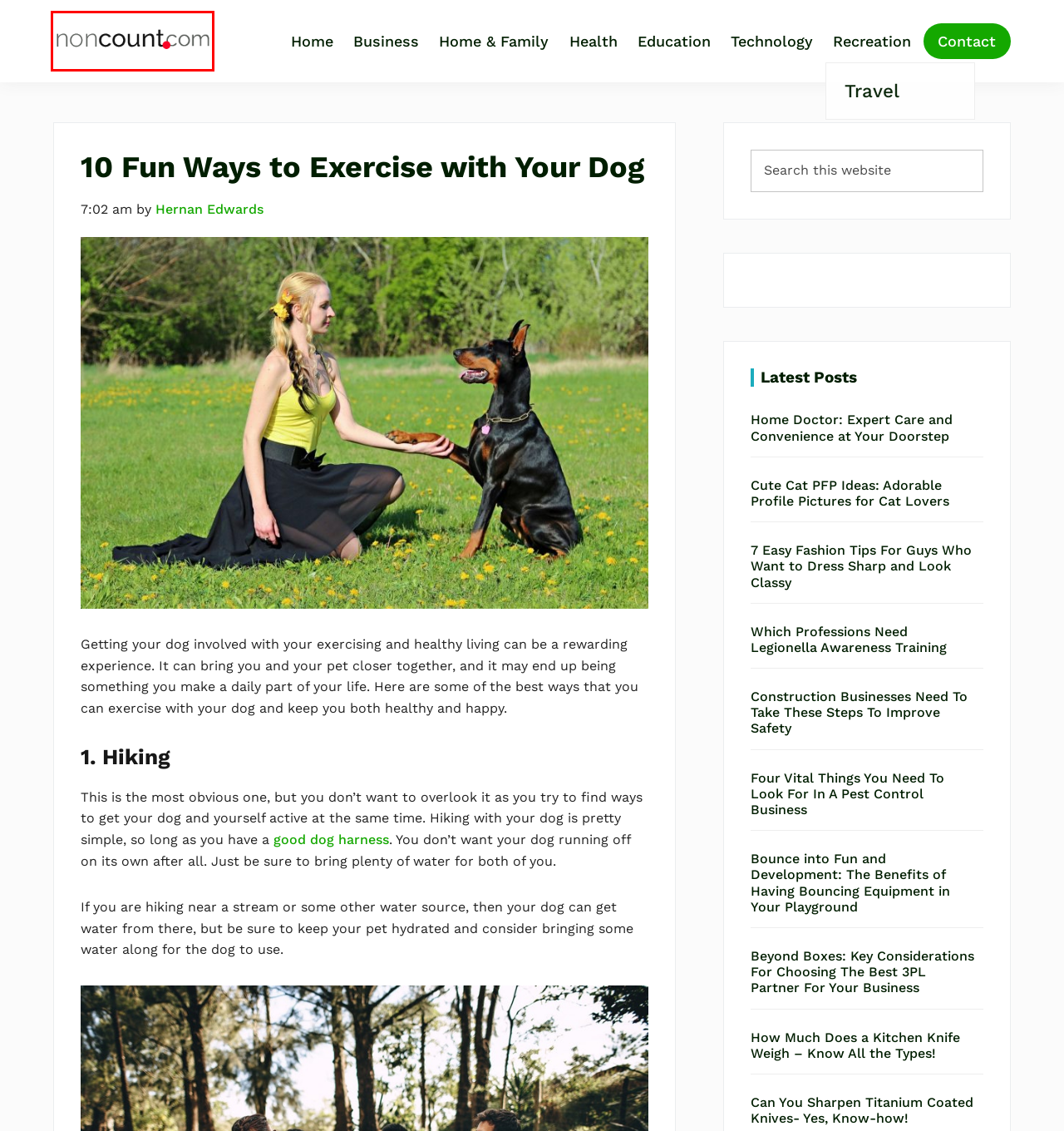Review the screenshot of a webpage which includes a red bounding box around an element. Select the description that best fits the new webpage once the element in the bounding box is clicked. Here are the candidates:
A. Best Dog Harness For Hiking 2024 - Pup Junkies
B. Construction Businesses Need To Take These Steps To Improve Safety
C. Business Archives - NonCount.com
D. Beyond Boxes: Key Considerations For Choosing The Best 3PL Partner For Your Business - NonCount.com
E. Travel Archives - NonCount.com
F. Home Doctor: Expert Care and Convenience at Your Doorstep
G. Which Professions Need Legionella Awareness Training
H. NonCount.com - Tips, Motivation, Life Business and Inspiration

H